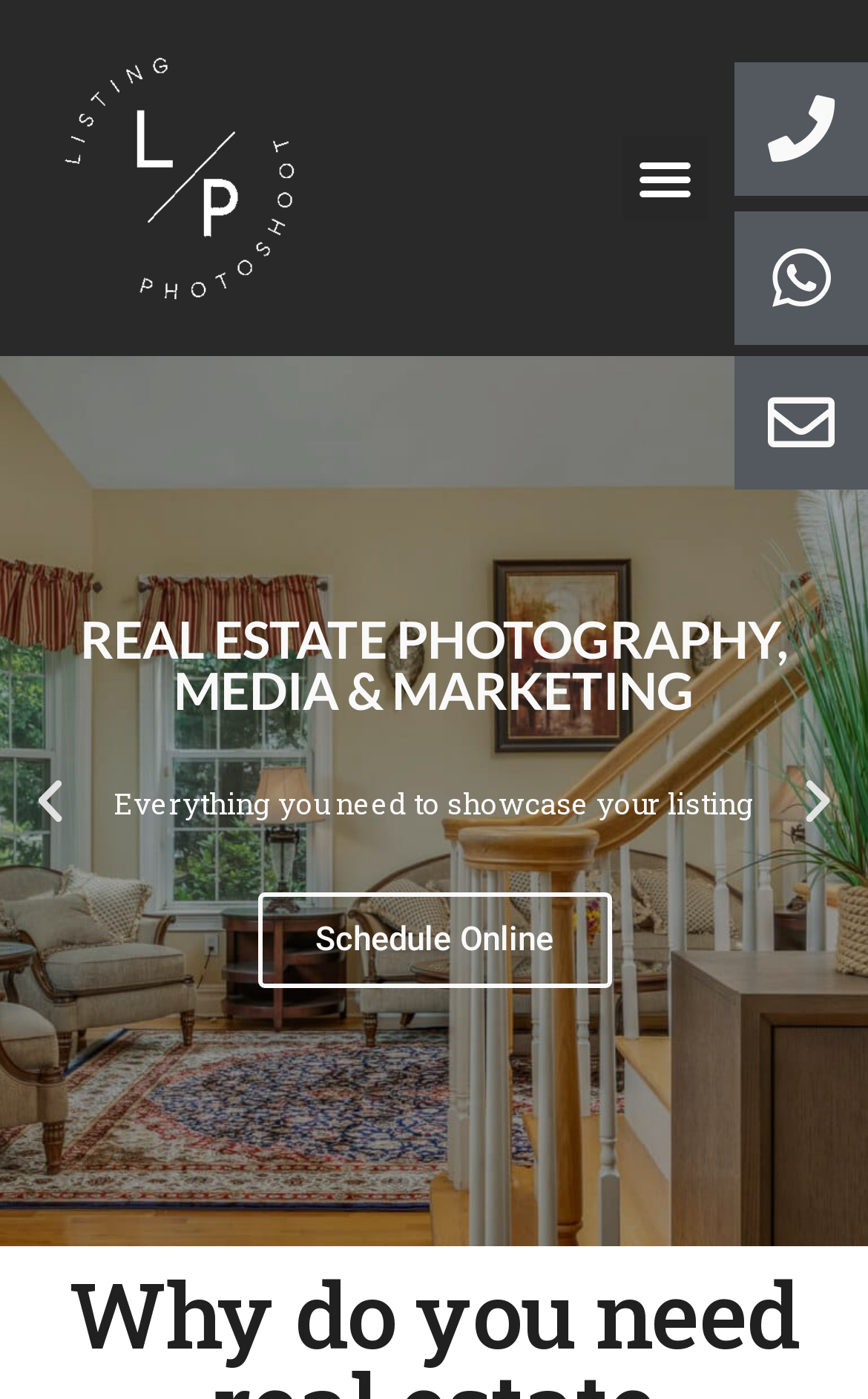How many image groups are there?
Refer to the image and answer the question using a single word or phrase.

14